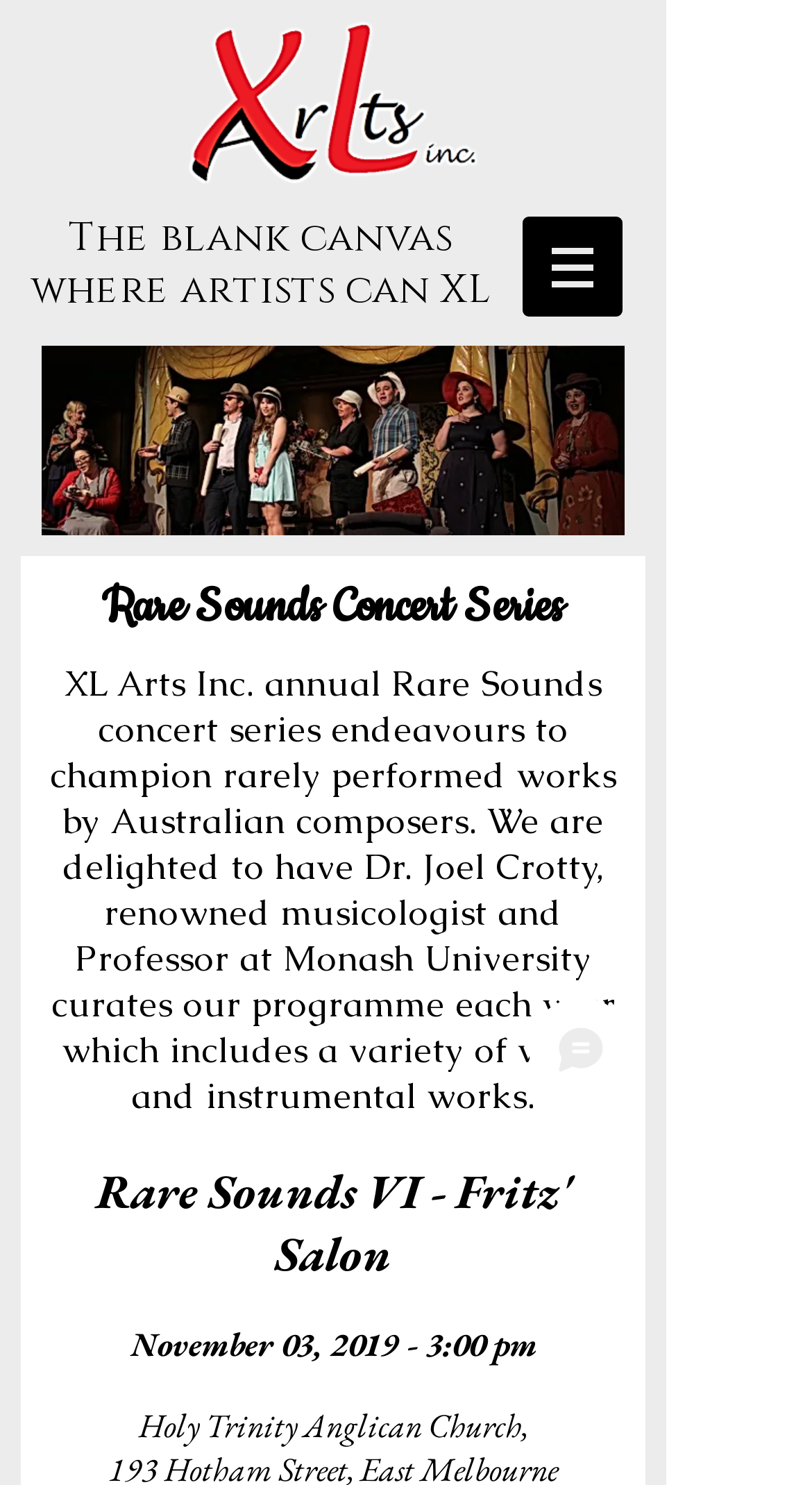What is the date of the event?
We need a detailed and exhaustive answer to the question. Please elaborate.

I found the answer by looking at the text 'November 03, 2019 - 3:00 pm', which indicates the date and time of the event.